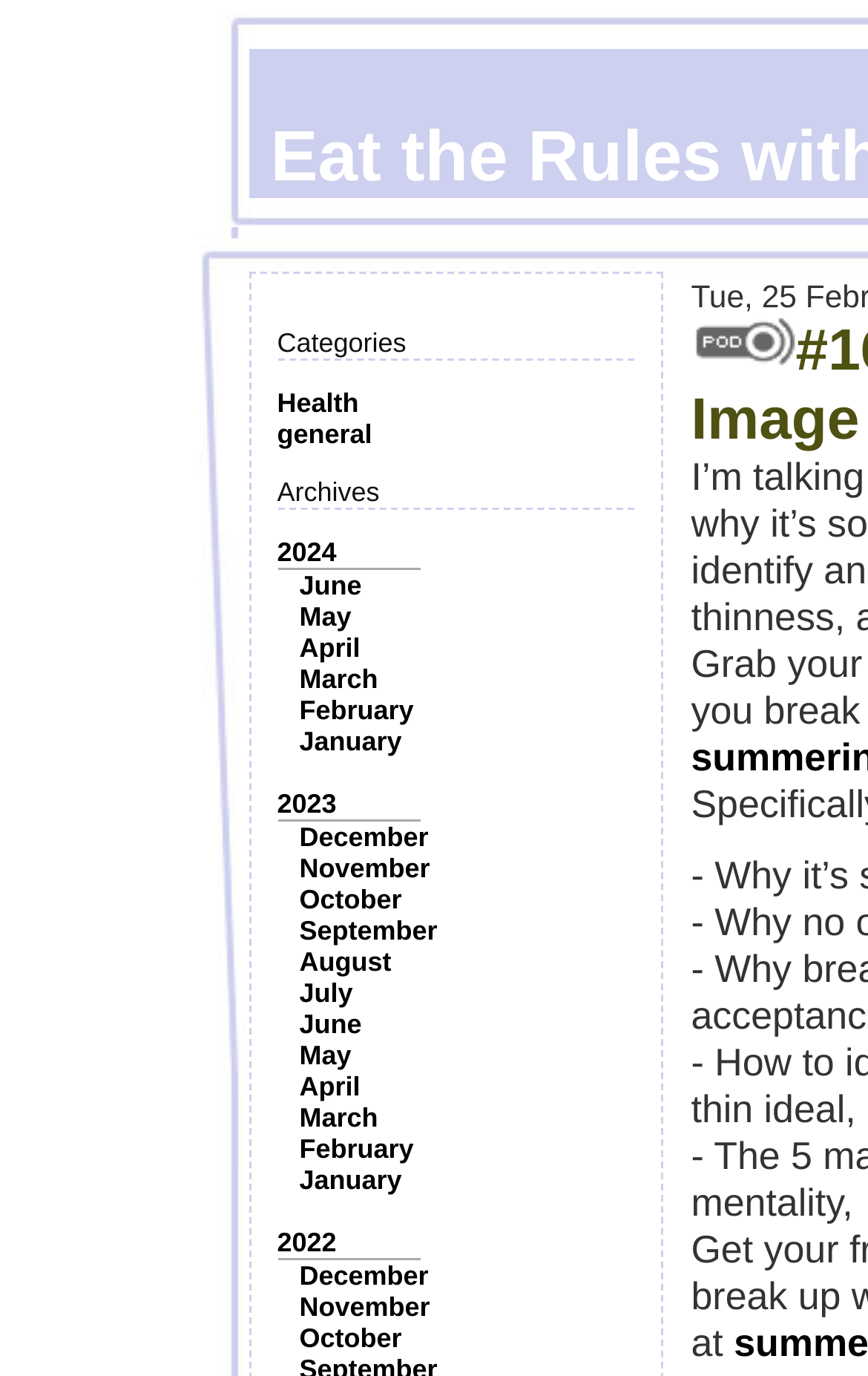Please identify the bounding box coordinates of where to click in order to follow the instruction: "Click on the 'Health' category".

[0.319, 0.282, 0.413, 0.304]